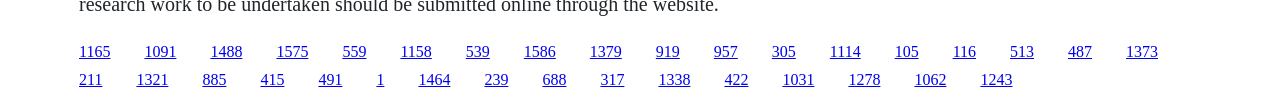Identify the bounding box coordinates for the element that needs to be clicked to fulfill this instruction: "access the second link from the bottom". Provide the coordinates in the format of four float numbers between 0 and 1: [left, top, right, bottom].

[0.611, 0.693, 0.636, 0.858]